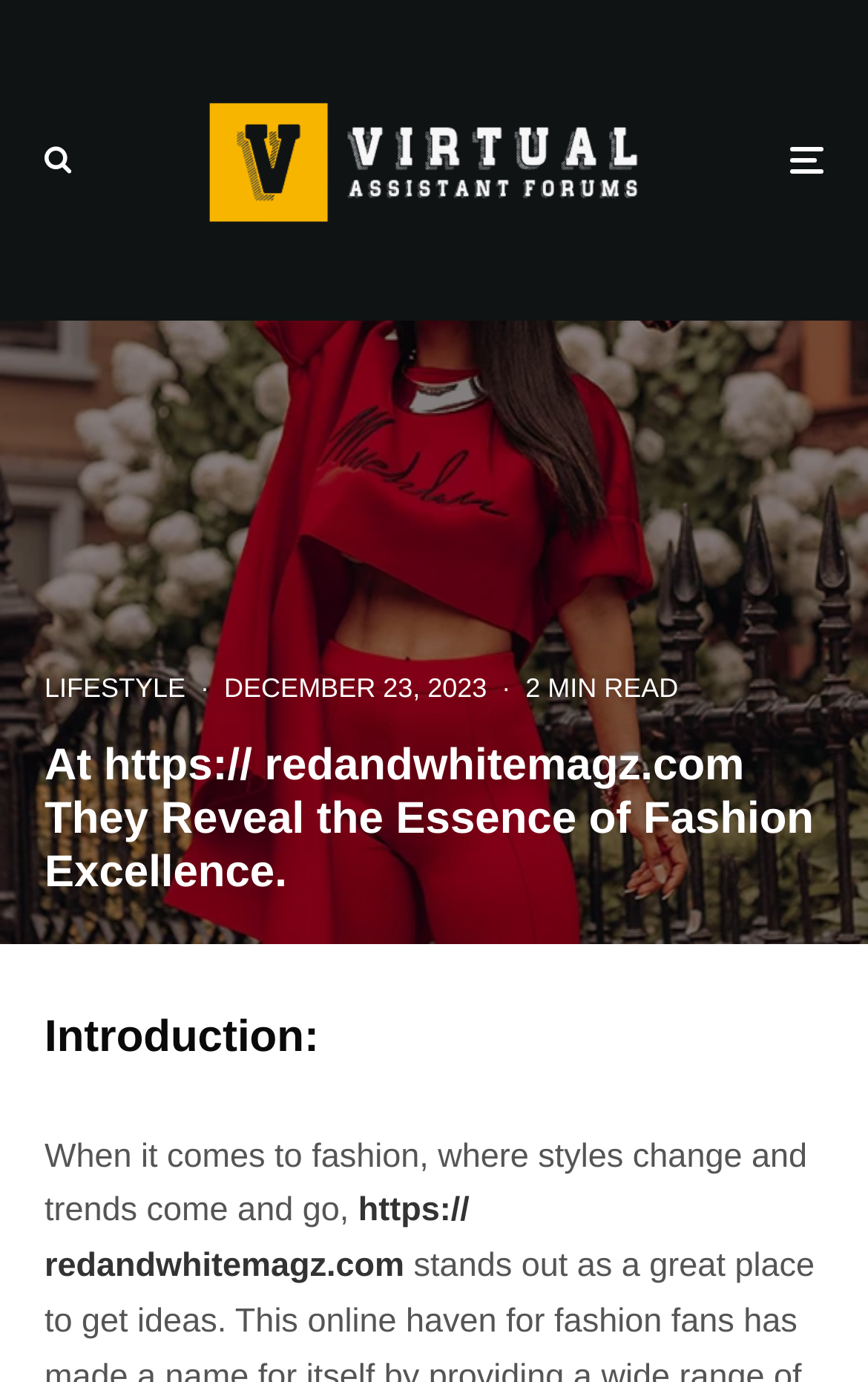What is the title of the article?
From the image, respond with a single word or phrase.

At https://redandwhitemagz.com They Reveal the Essence of Fashion Excellence.